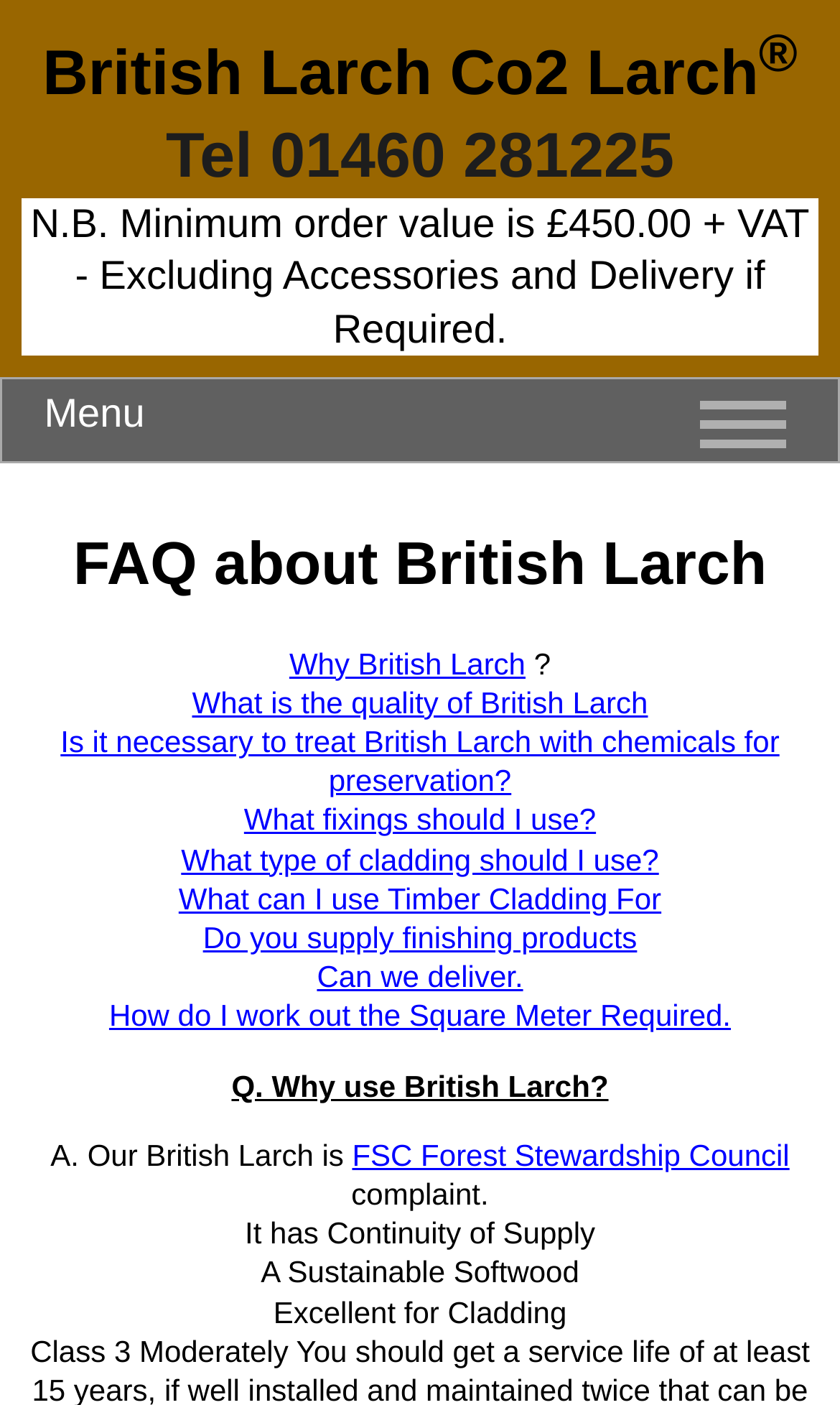Kindly determine the bounding box coordinates for the clickable area to achieve the given instruction: "Click the 'What is the quality of British Larch' link".

[0.229, 0.488, 0.771, 0.512]